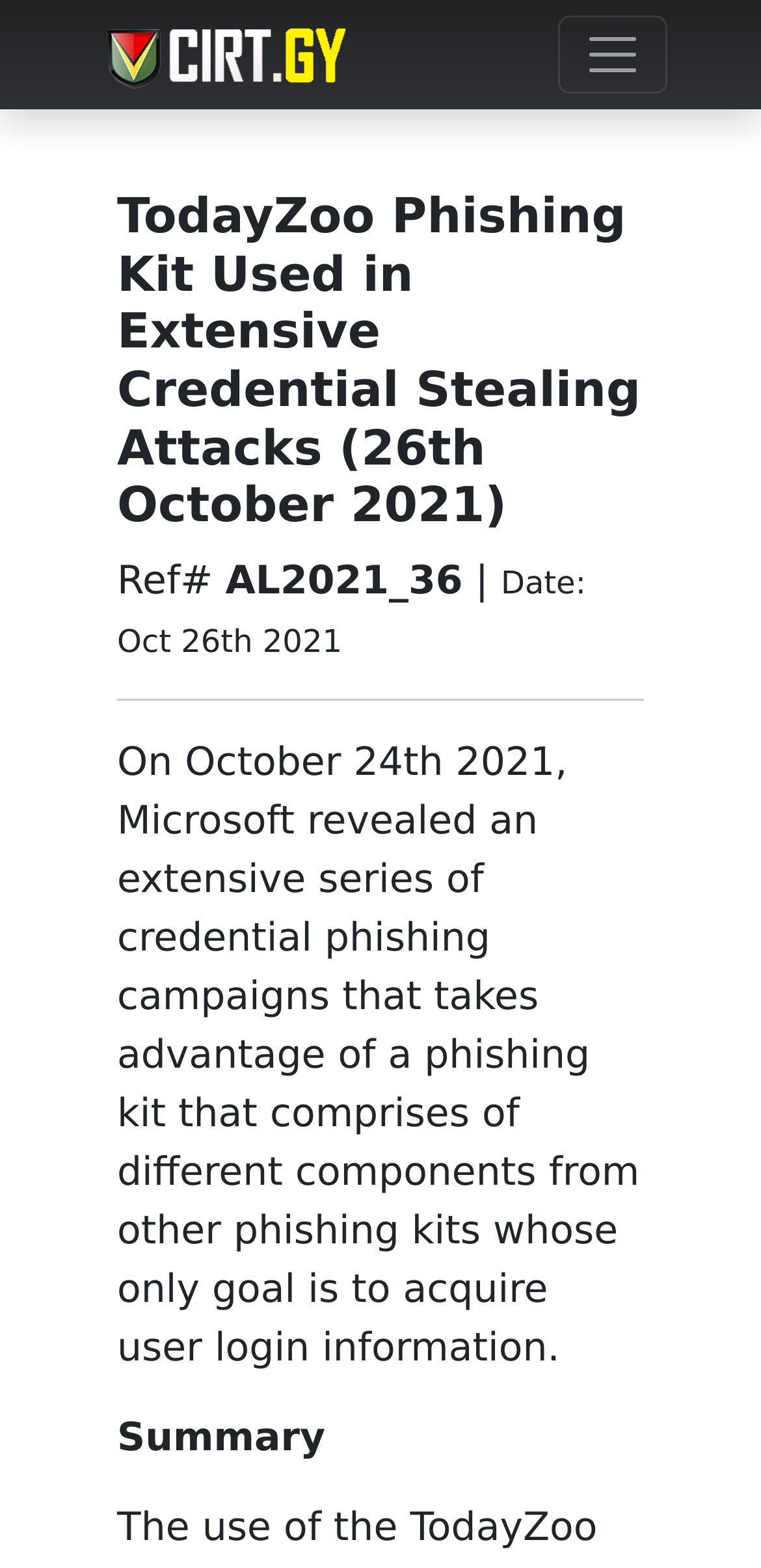What is the date of the credential stealing attacks?
Answer the question with a single word or phrase by looking at the picture.

Oct 26th 2021